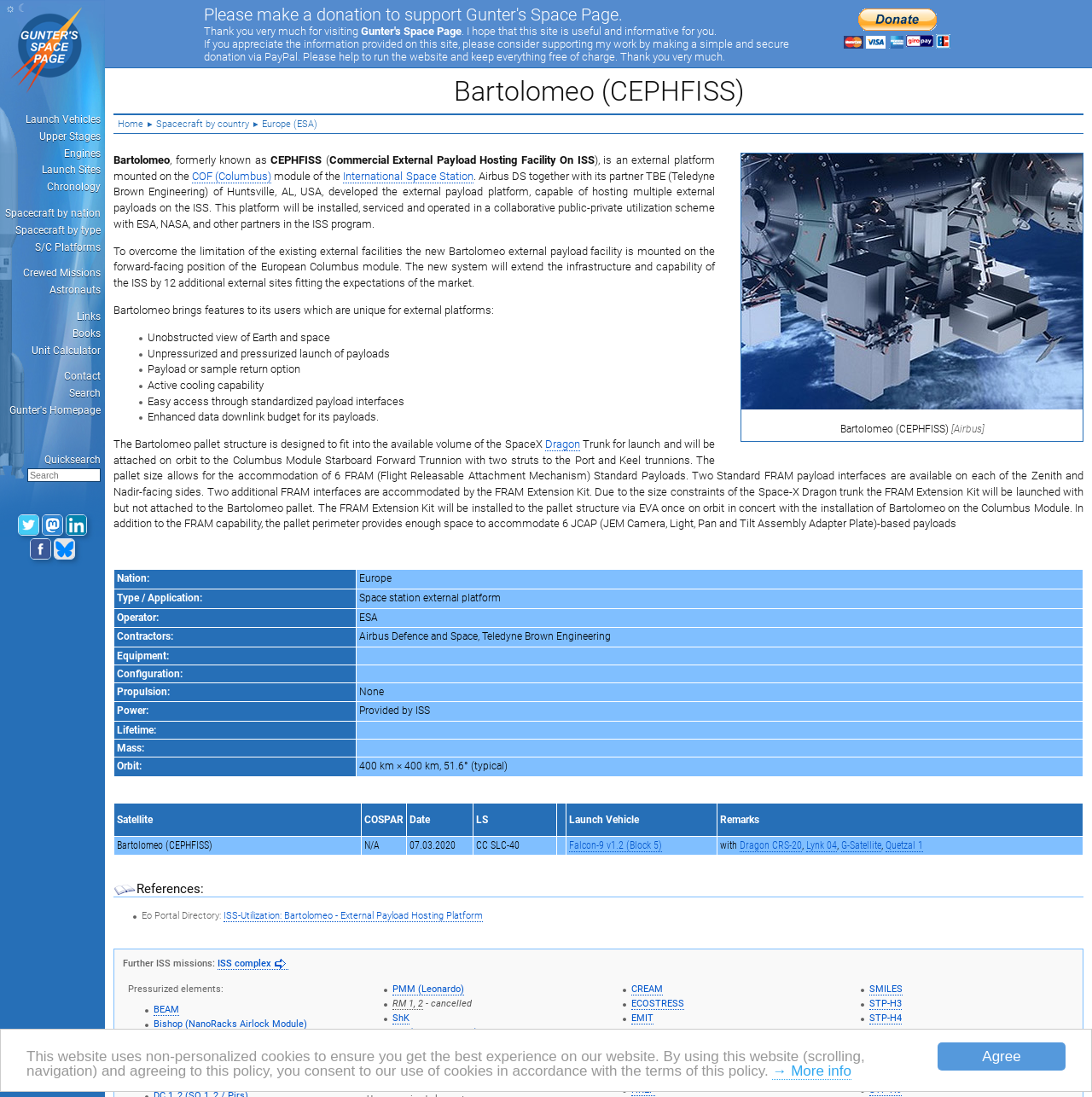Please give a concise answer to this question using a single word or phrase: 
What is the purpose of the Bartolomeo platform?

To host multiple external payloads